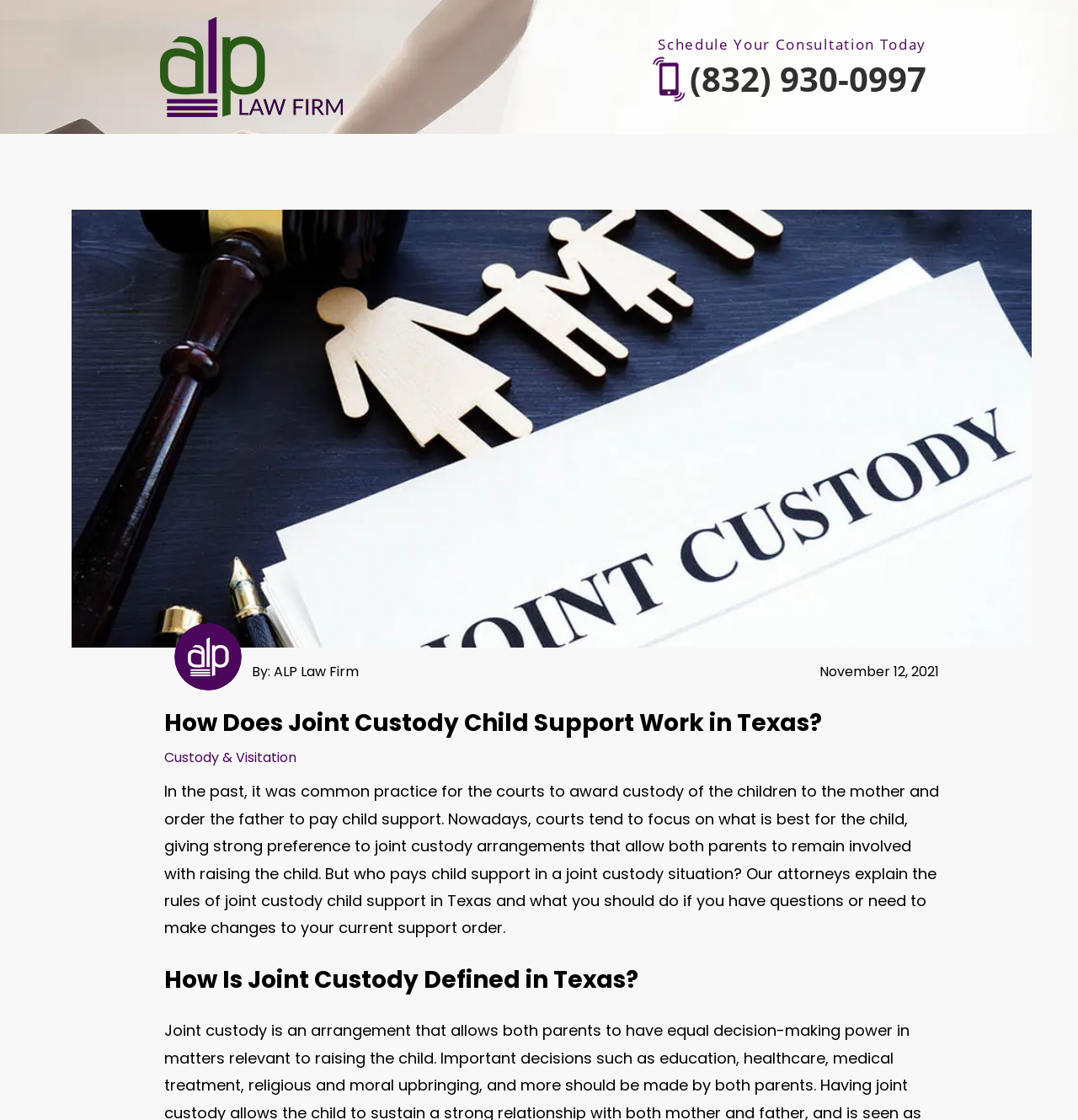Find and extract the text of the primary heading on the webpage.

How Does Joint Custody Child Support Work in Texas?